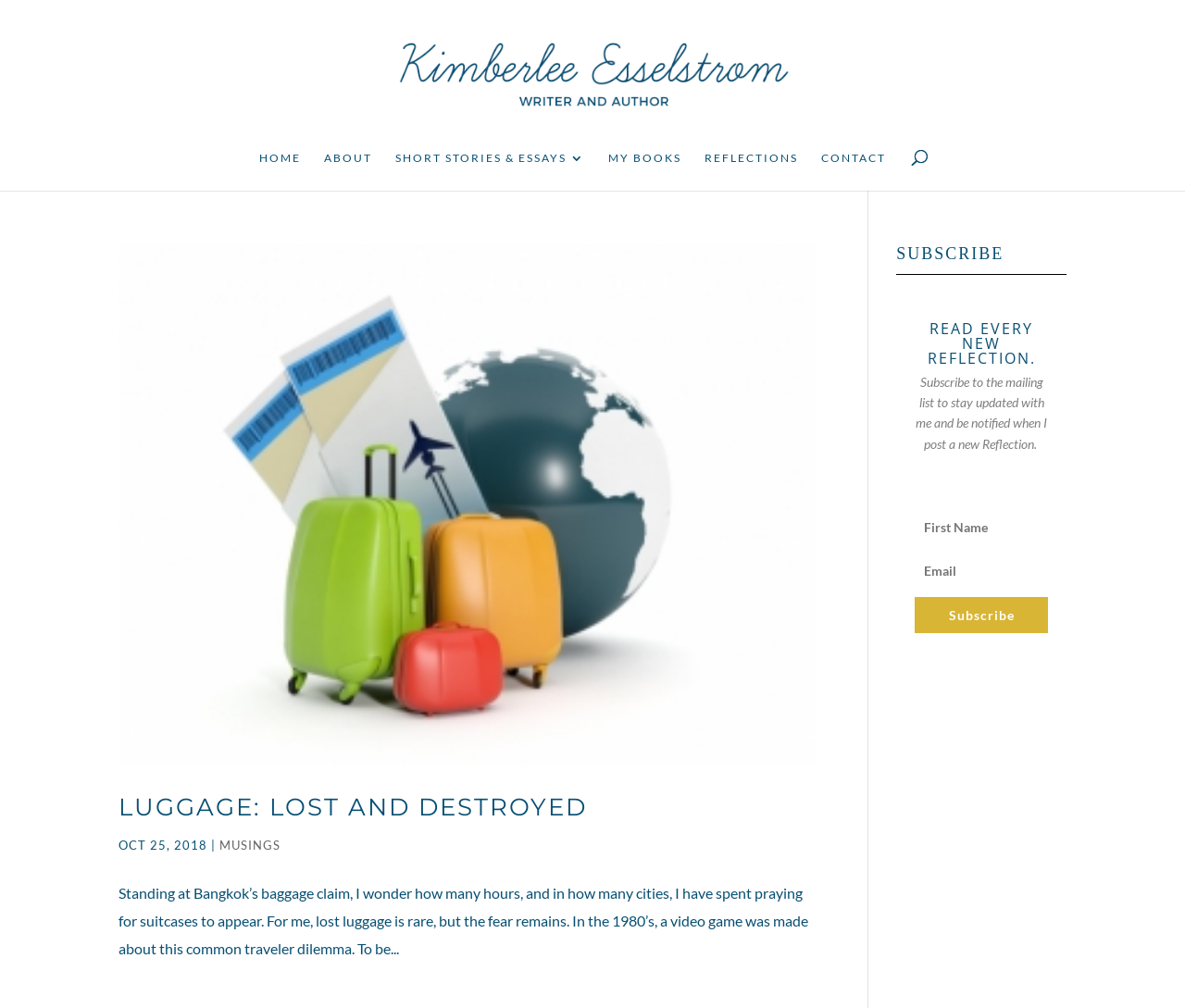Examine the screenshot and answer the question in as much detail as possible: What is the topic of the article?

The topic of the article is mentioned in the text, which talks about standing at a baggage claim and wondering how many hours have been spent praying for suitcases to appear. This suggests that the topic of the article is lost luggage.